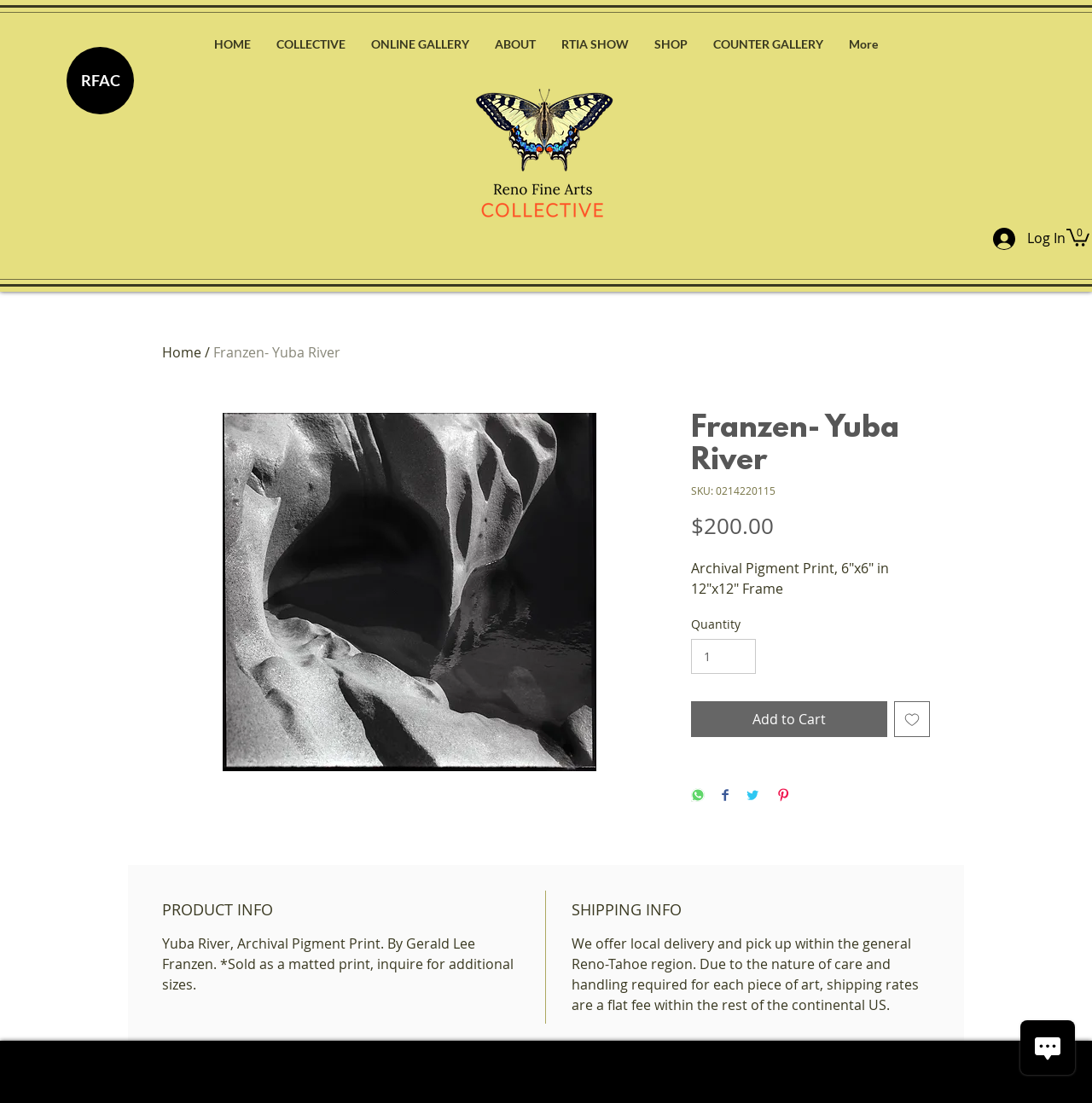Find the bounding box coordinates for the area that should be clicked to accomplish the instruction: "Add the product to cart".

[0.633, 0.636, 0.812, 0.668]